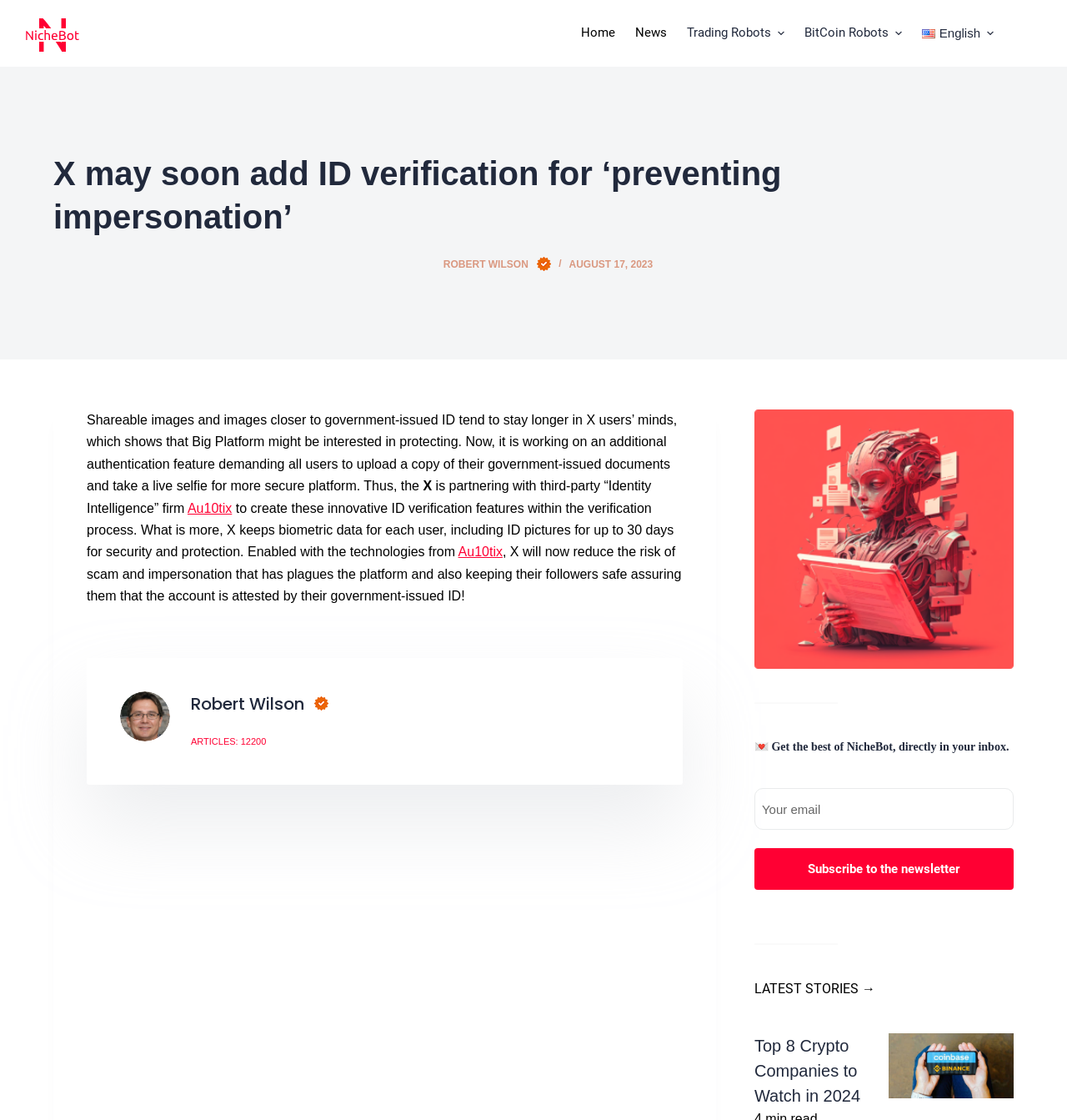Please determine the bounding box coordinates of the element's region to click in order to carry out the following instruction: "Click on SIFMA". The coordinates should be four float numbers between 0 and 1, i.e., [left, top, right, bottom].

None